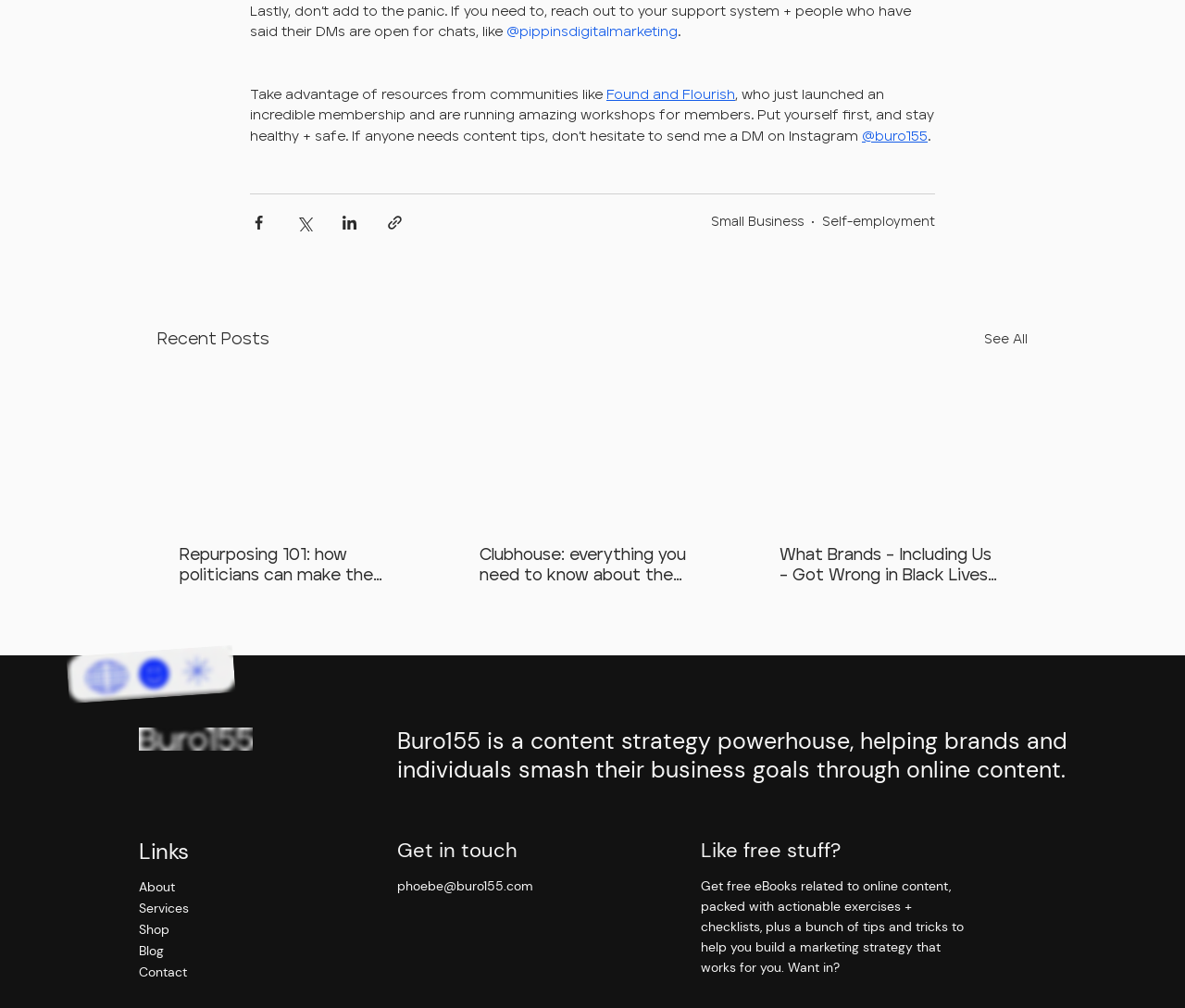Please find the bounding box for the following UI element description. Provide the coordinates in (top-left x, top-left y, bottom-right x, bottom-right y) format, with values between 0 and 1: Contact

[0.117, 0.954, 0.246, 0.975]